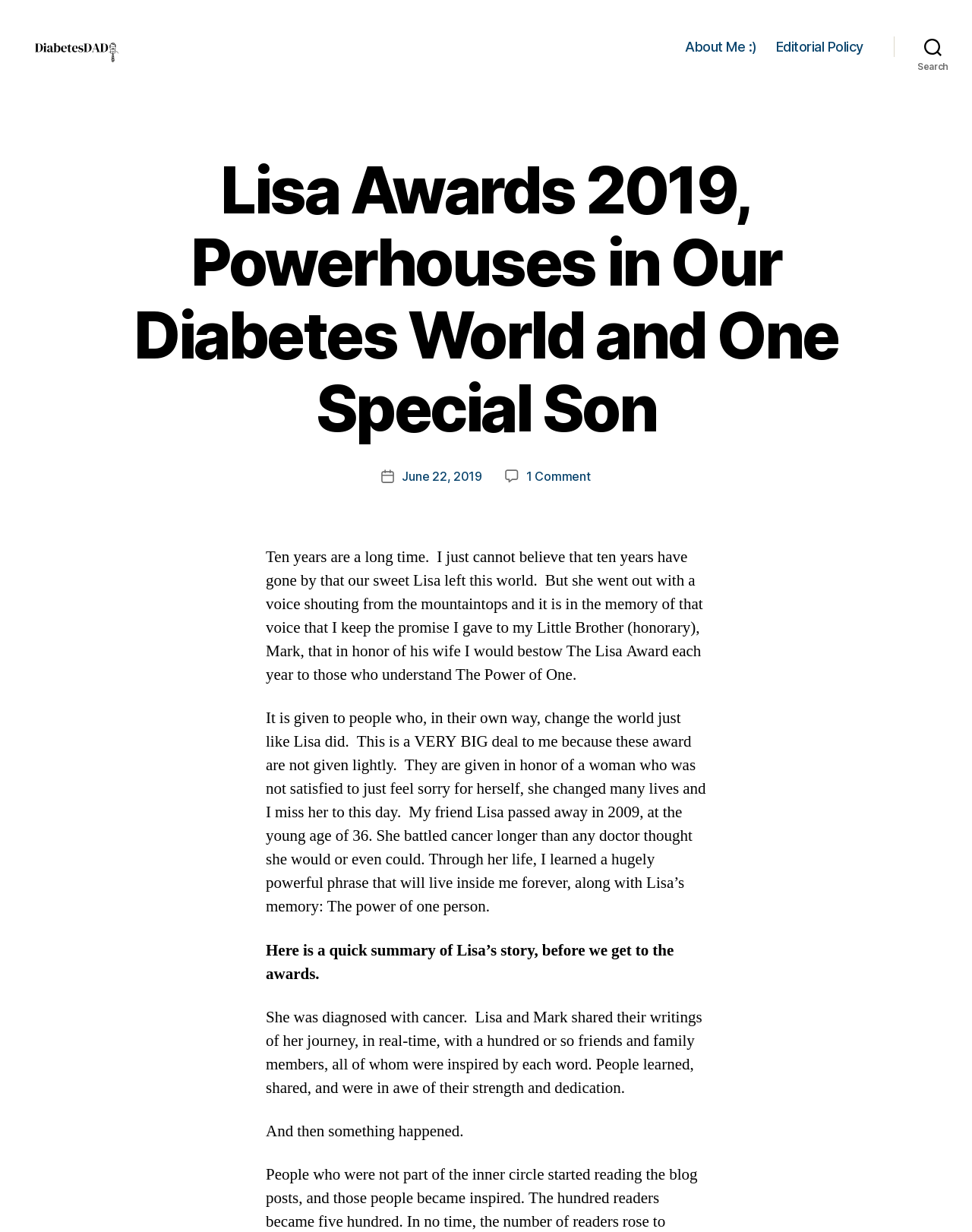What is the author of the current post?
Carefully examine the image and provide a detailed answer to the question.

The author of the current post can be found in the middle of the webpage, where it says 'By tomkarlya'. This indicates that tomkarlya is the author of the post.